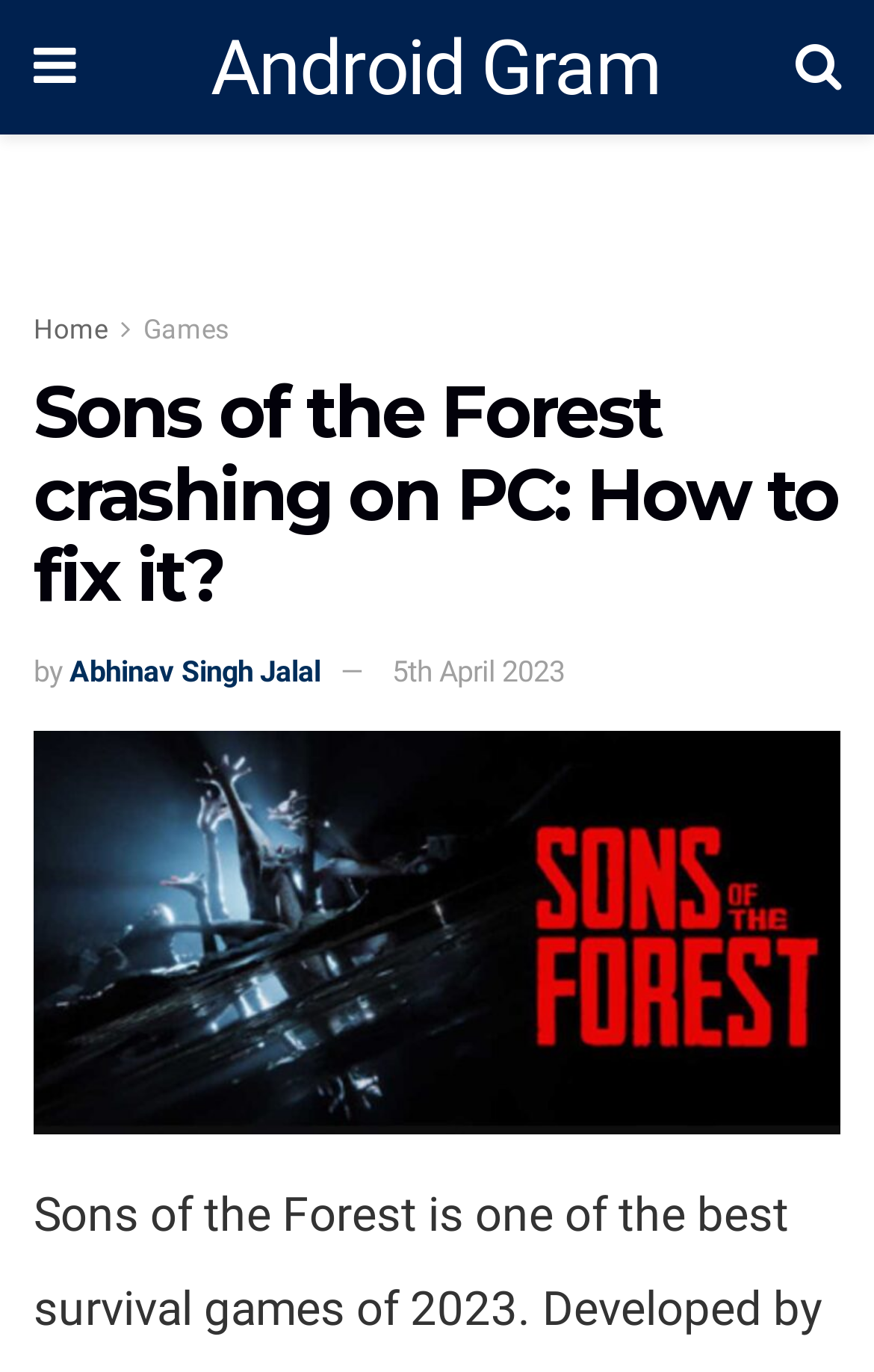Look at the image and write a detailed answer to the question: 
What is the category of this article?

The category of this article can be determined by looking at the navigation links at the top of the webpage, where 'Games' is one of the options, indicating that this article belongs to the Games category.